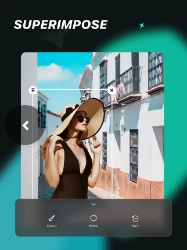What is the name of the app interface?
Give a one-word or short phrase answer based on the image.

SUPERIMPOSE